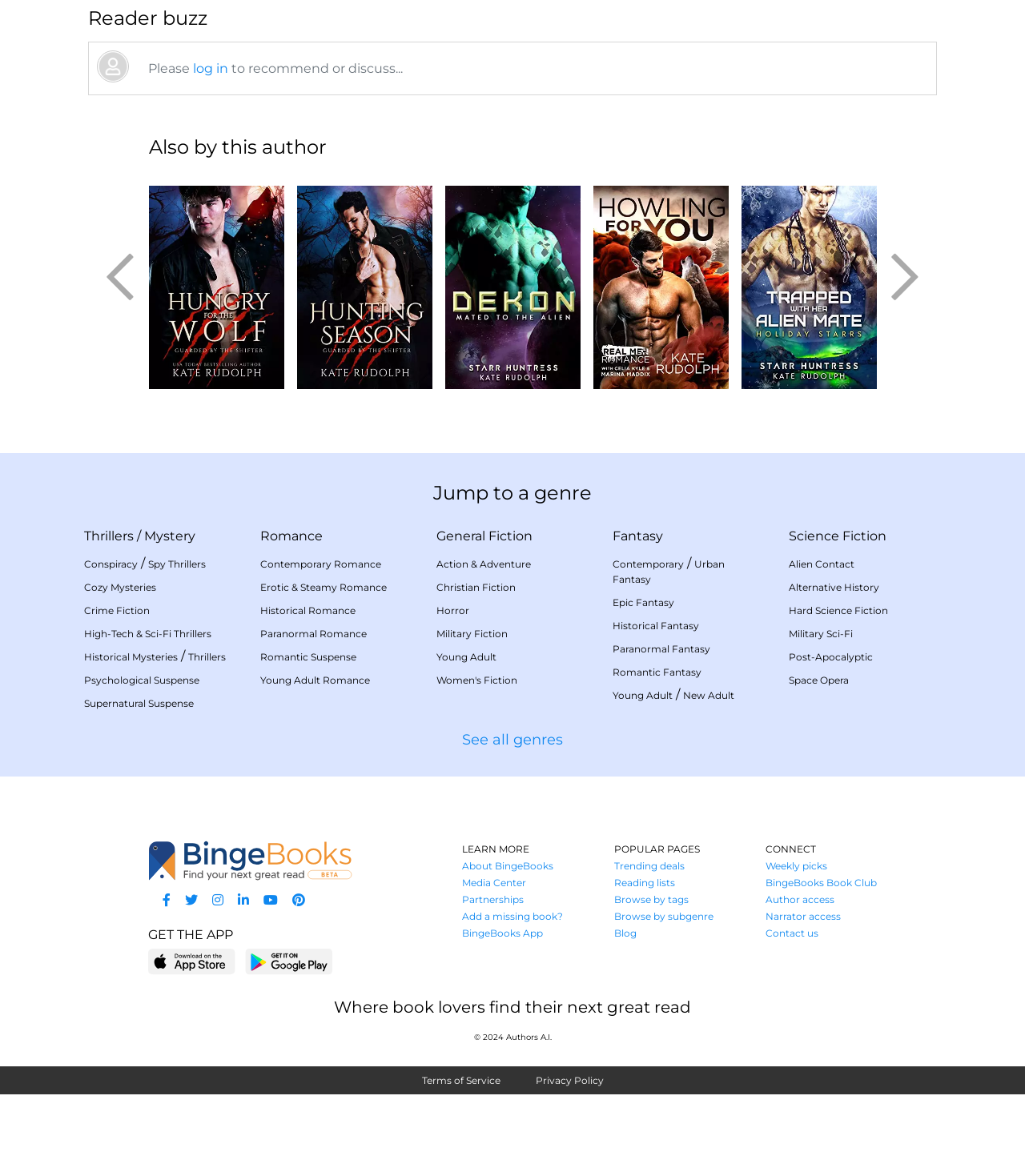Answer with a single word or phrase: 
How many app store links are there?

2